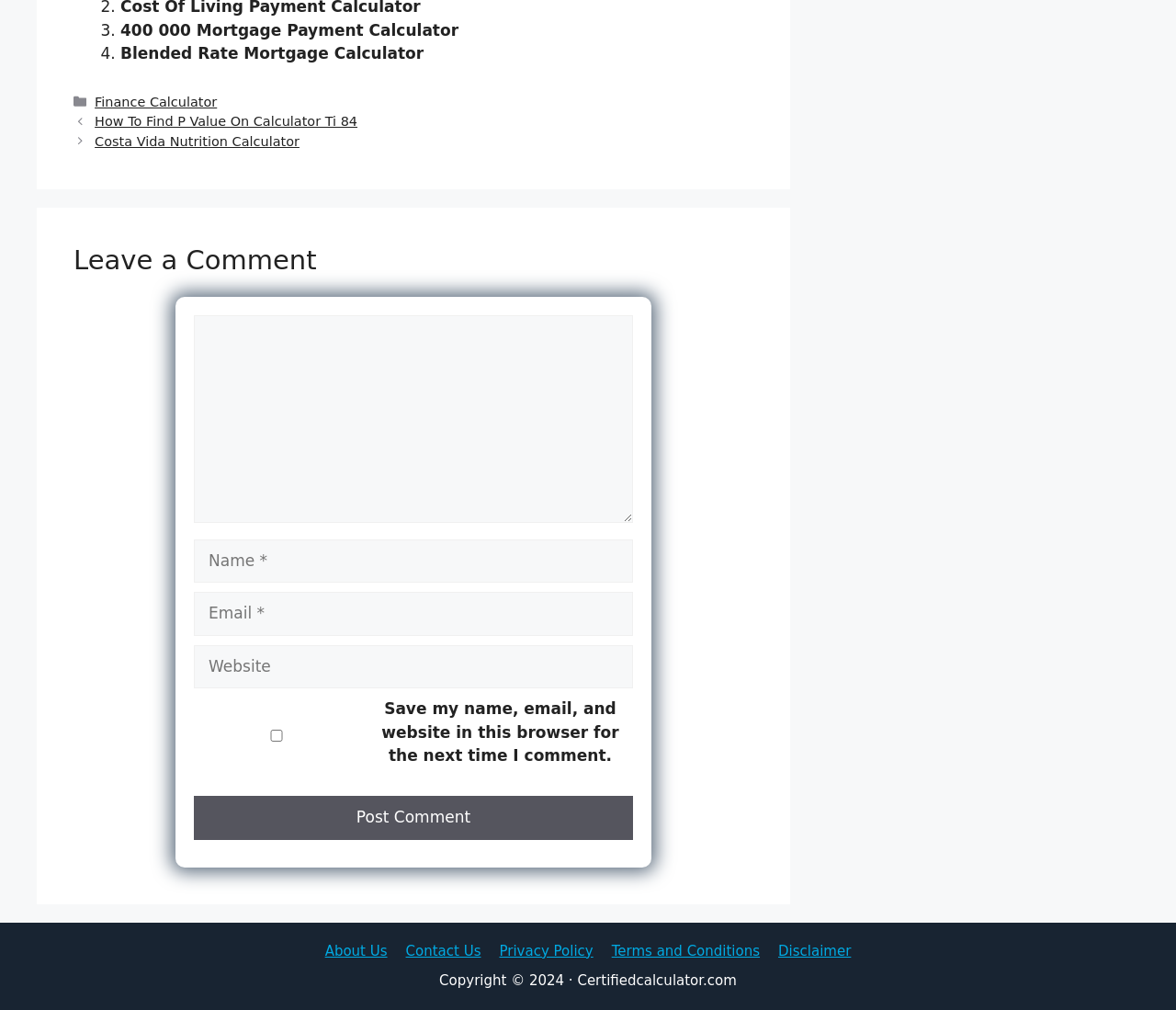Find the bounding box coordinates for the element that must be clicked to complete the instruction: "Explore the company's approach to methane mitigation". The coordinates should be four float numbers between 0 and 1, indicated as [left, top, right, bottom].

None